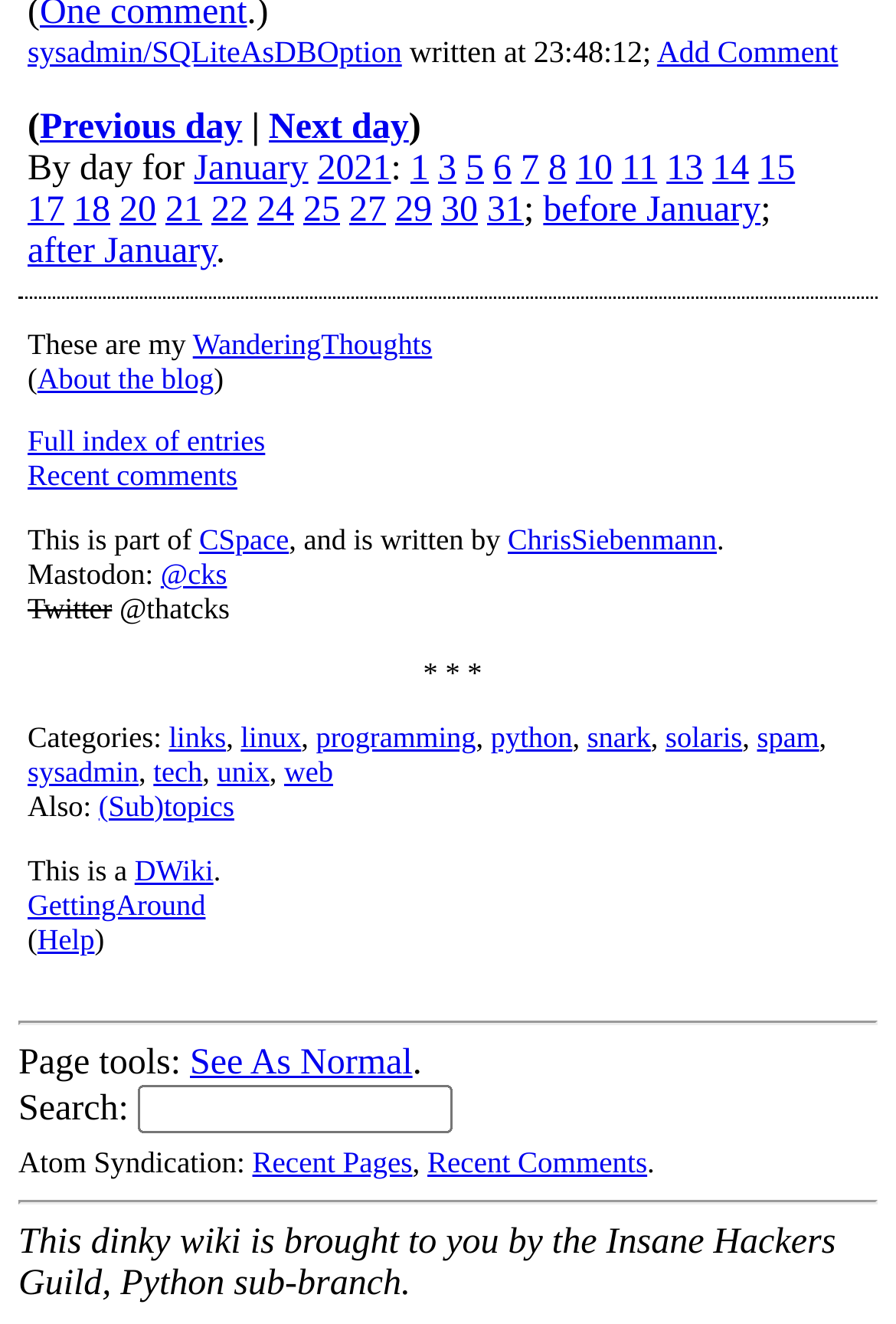Determine the bounding box for the described HTML element: "15". Ensure the coordinates are four float numbers between 0 and 1 in the format [left, top, right, bottom].

[0.846, 0.112, 0.887, 0.142]